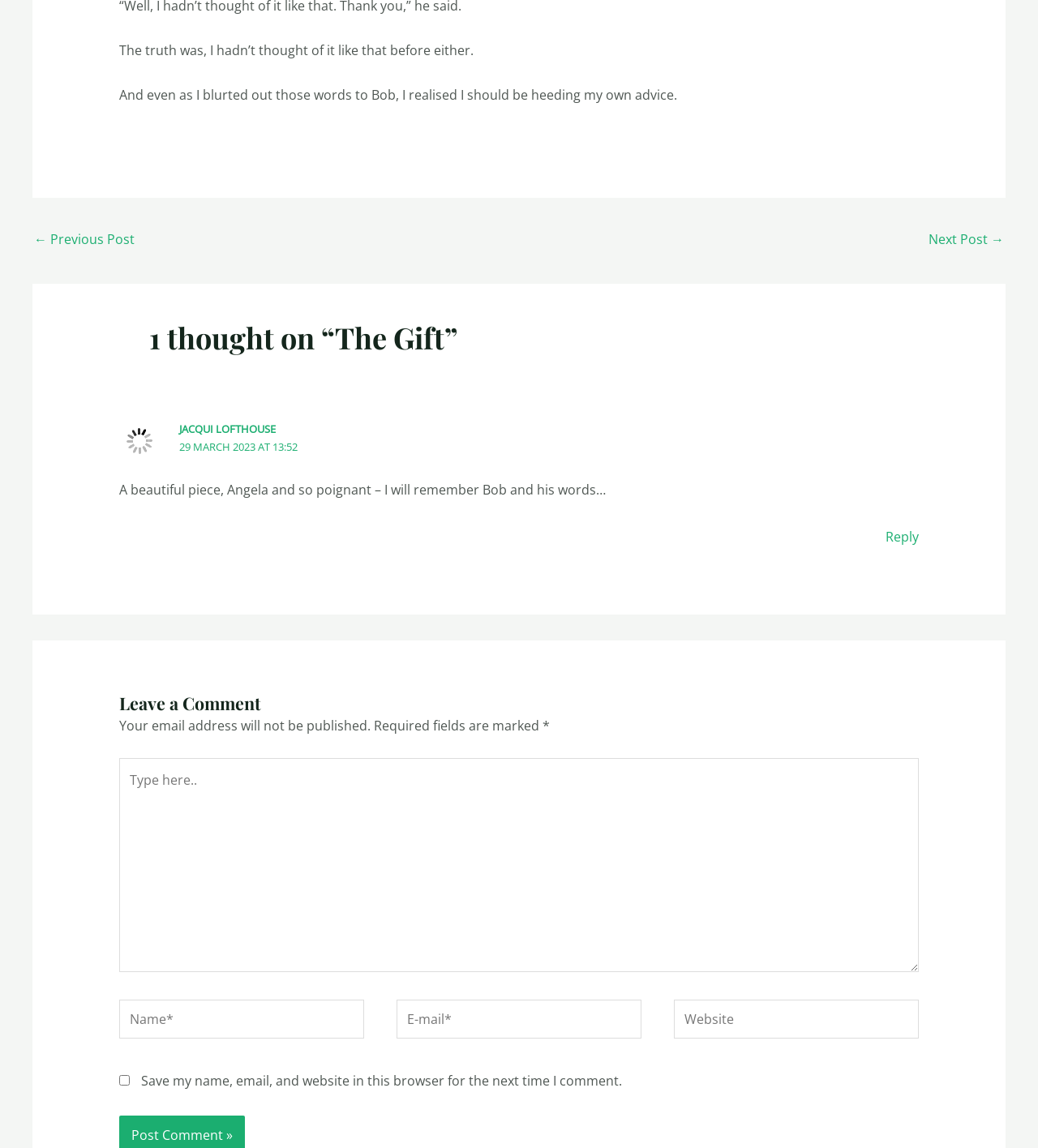Identify the coordinates of the bounding box for the element that must be clicked to accomplish the instruction: "Read more about Agnes".

None